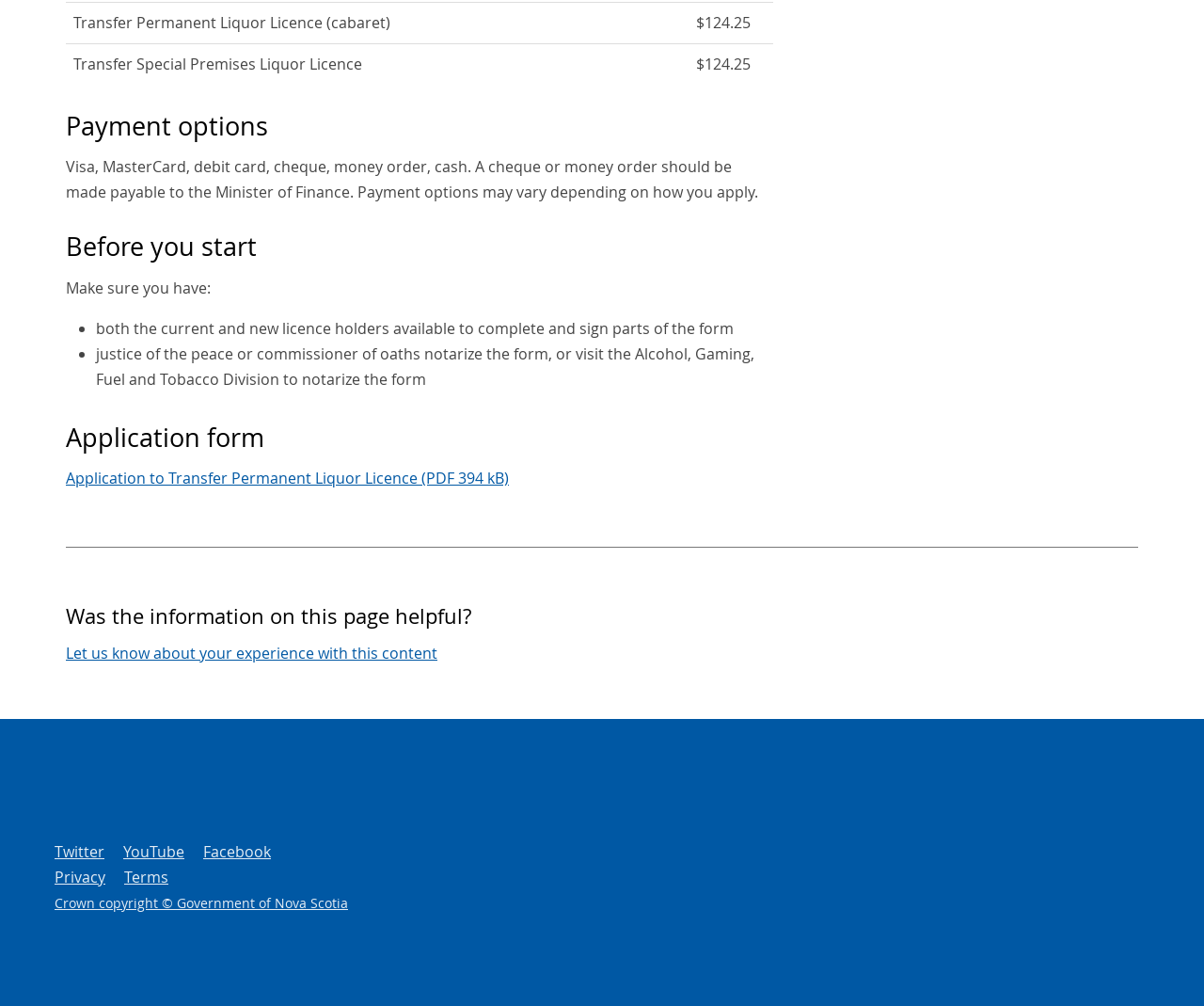Please find the bounding box coordinates for the clickable element needed to perform this instruction: "Let us know about your experience with this content".

[0.055, 0.639, 0.363, 0.66]